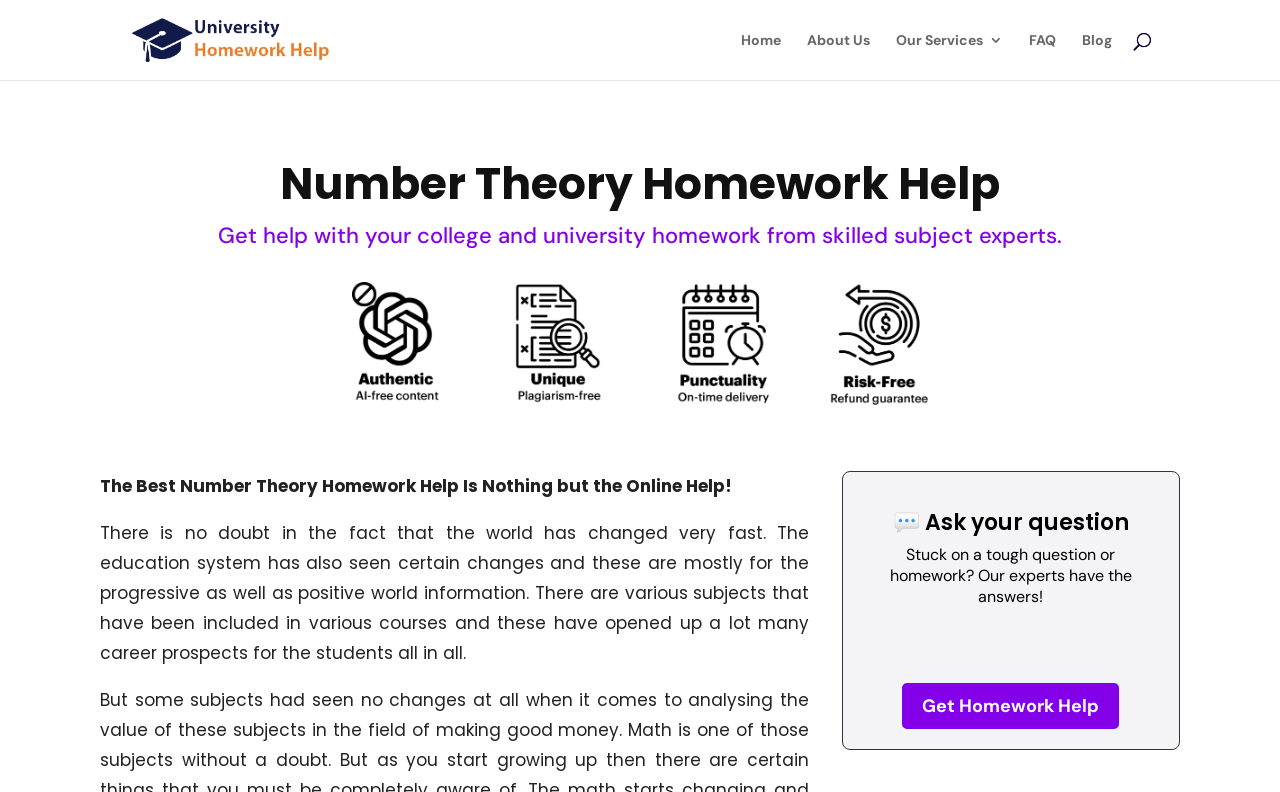Please give a succinct answer using a single word or phrase:
How can students ask their questions?

Ask your question